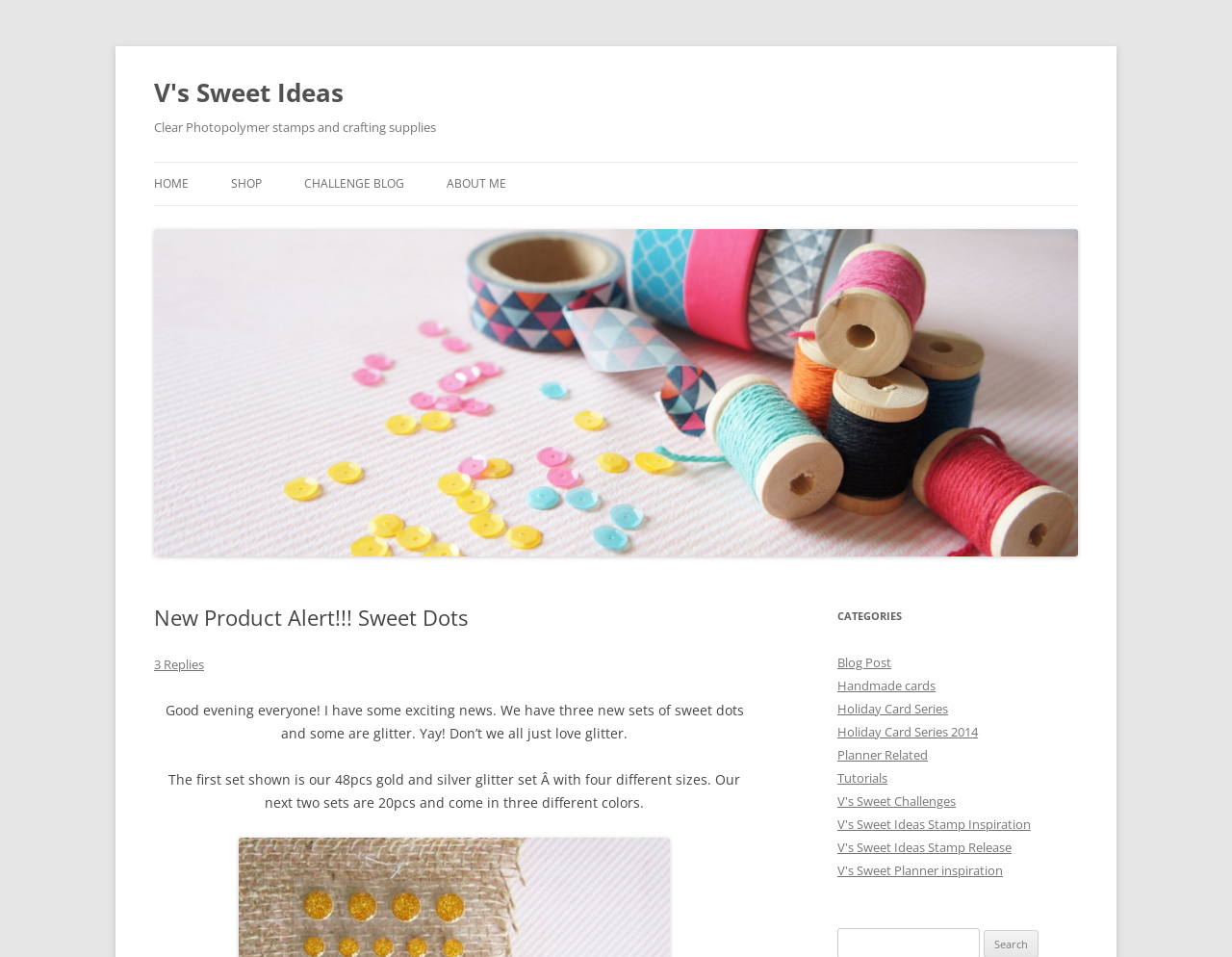Find the bounding box coordinates of the clickable area that will achieve the following instruction: "Learn about the author".

[0.362, 0.17, 0.411, 0.215]